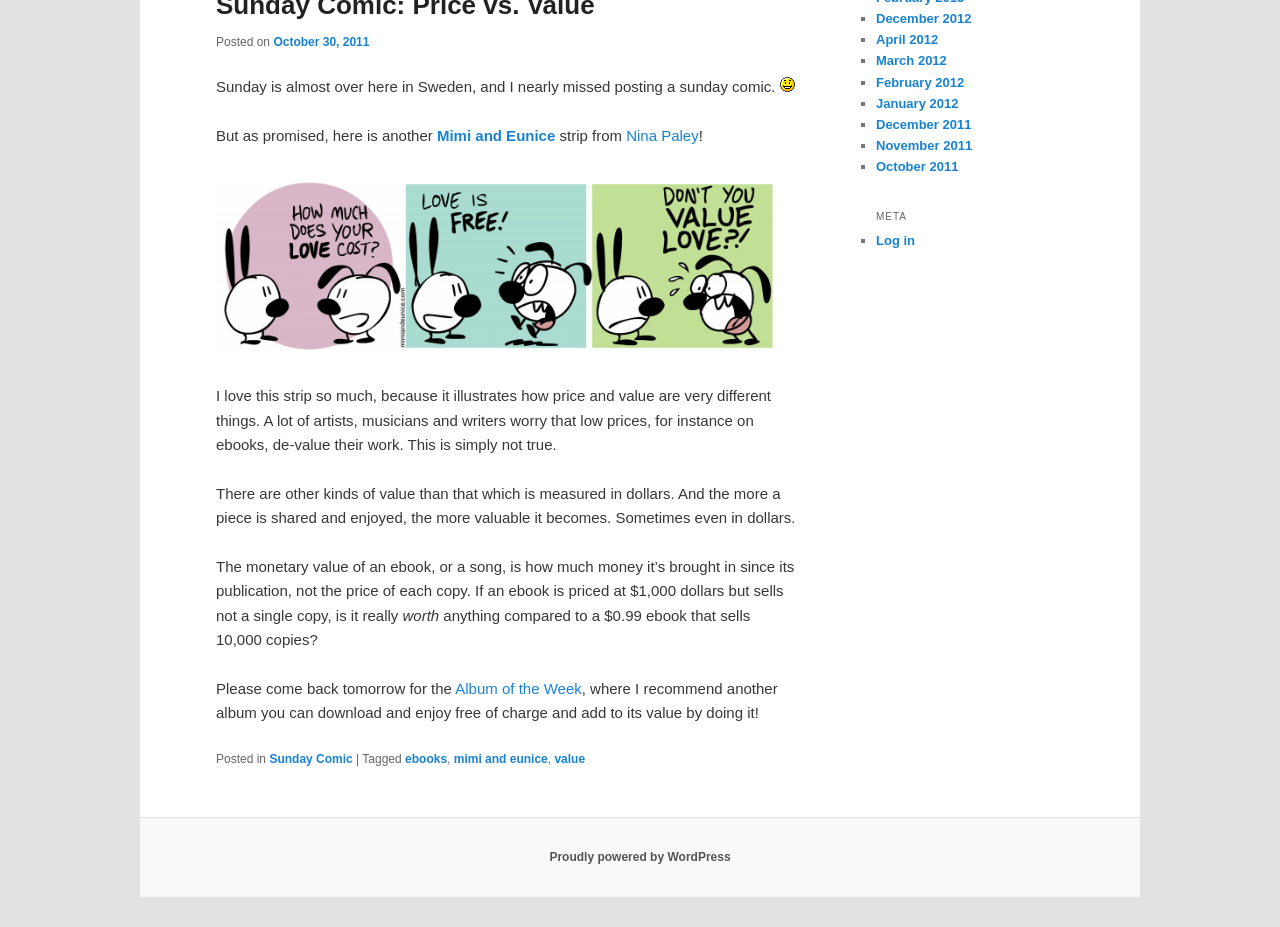Please specify the bounding box coordinates in the format (top-left x, top-left y, bottom-right x, bottom-right y), with all values as floating point numbers between 0 and 1. Identify the bounding box of the UI element described by: Mimi and Eunice

[0.341, 0.137, 0.434, 0.155]